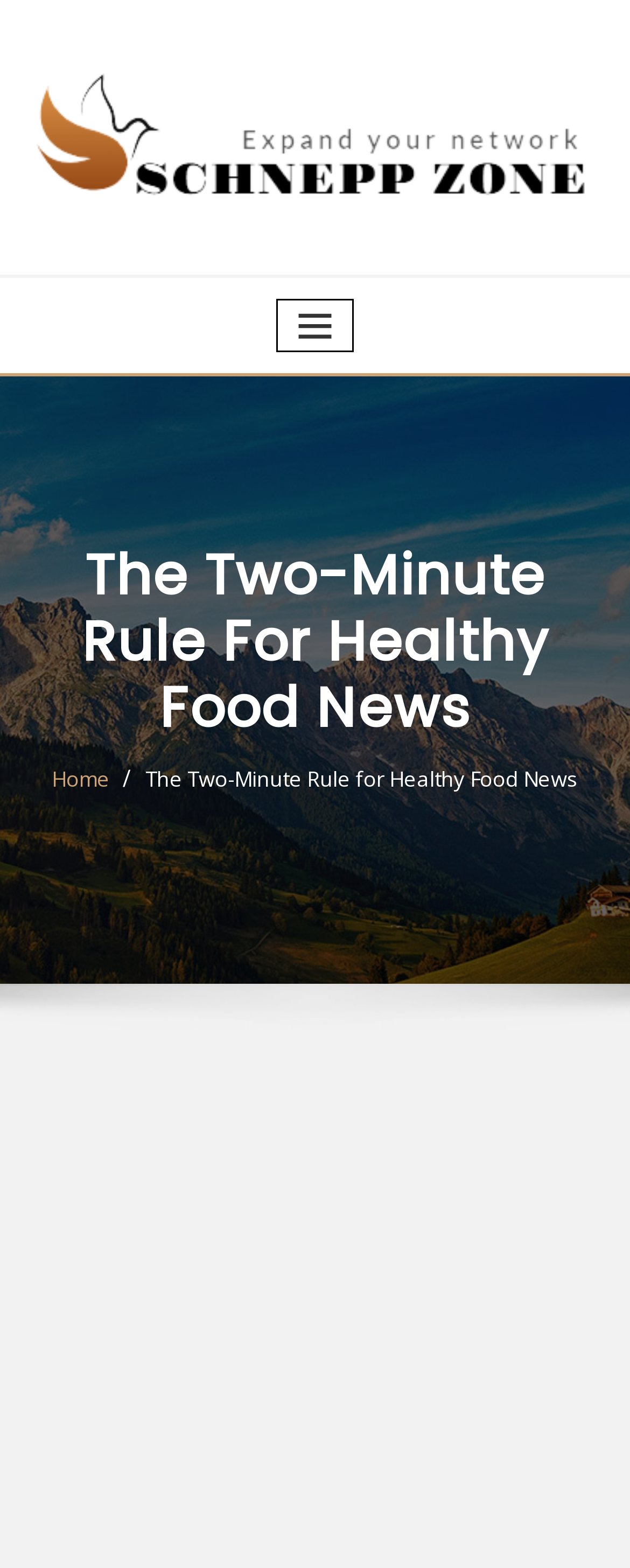Using the provided description: "Prosper Africa", find the bounding box coordinates of the corresponding UI element. The output should be four float numbers between 0 and 1, in the format [left, top, right, bottom].

None